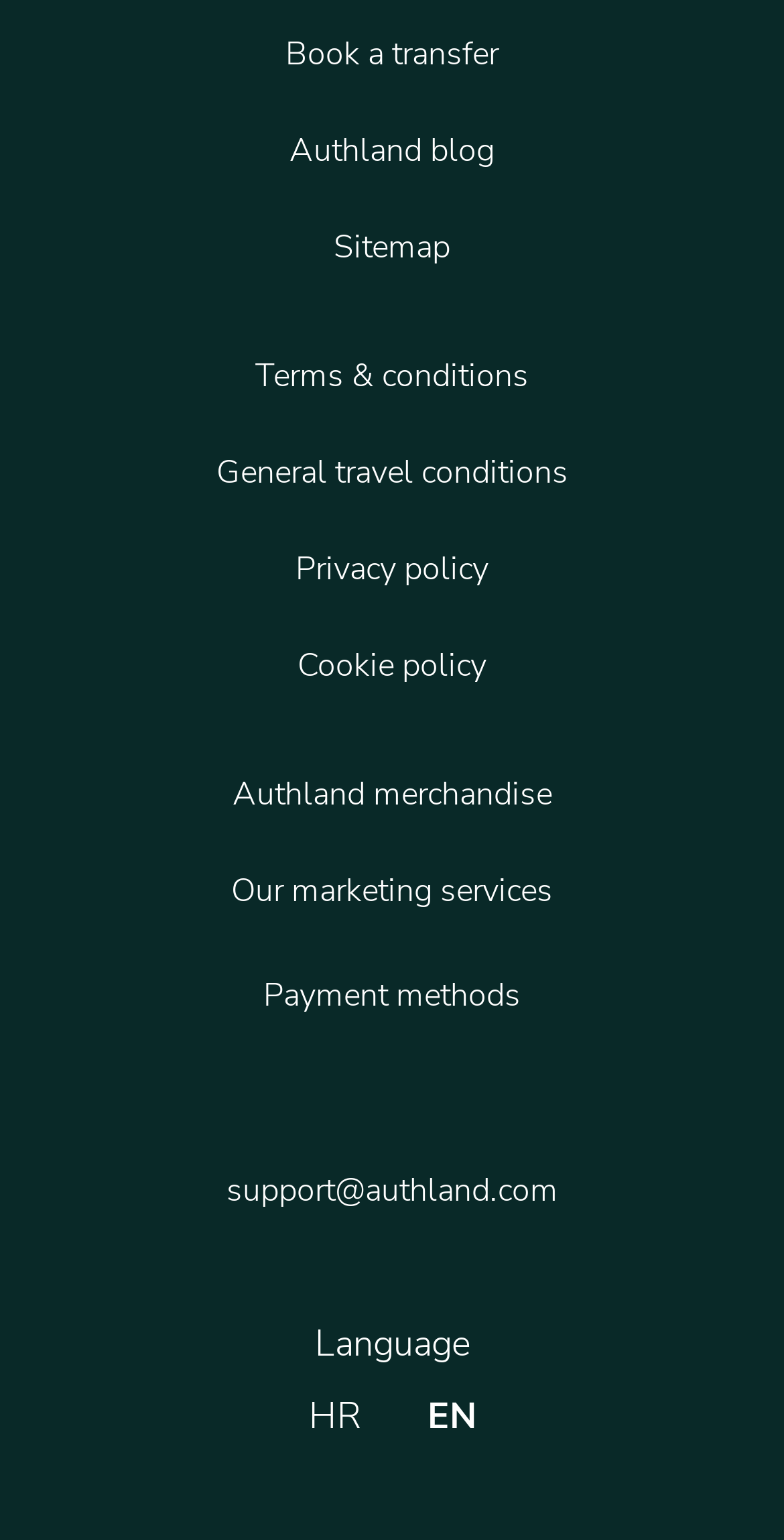Find and specify the bounding box coordinates that correspond to the clickable region for the instruction: "Switch to English".

[0.514, 0.888, 0.637, 0.951]